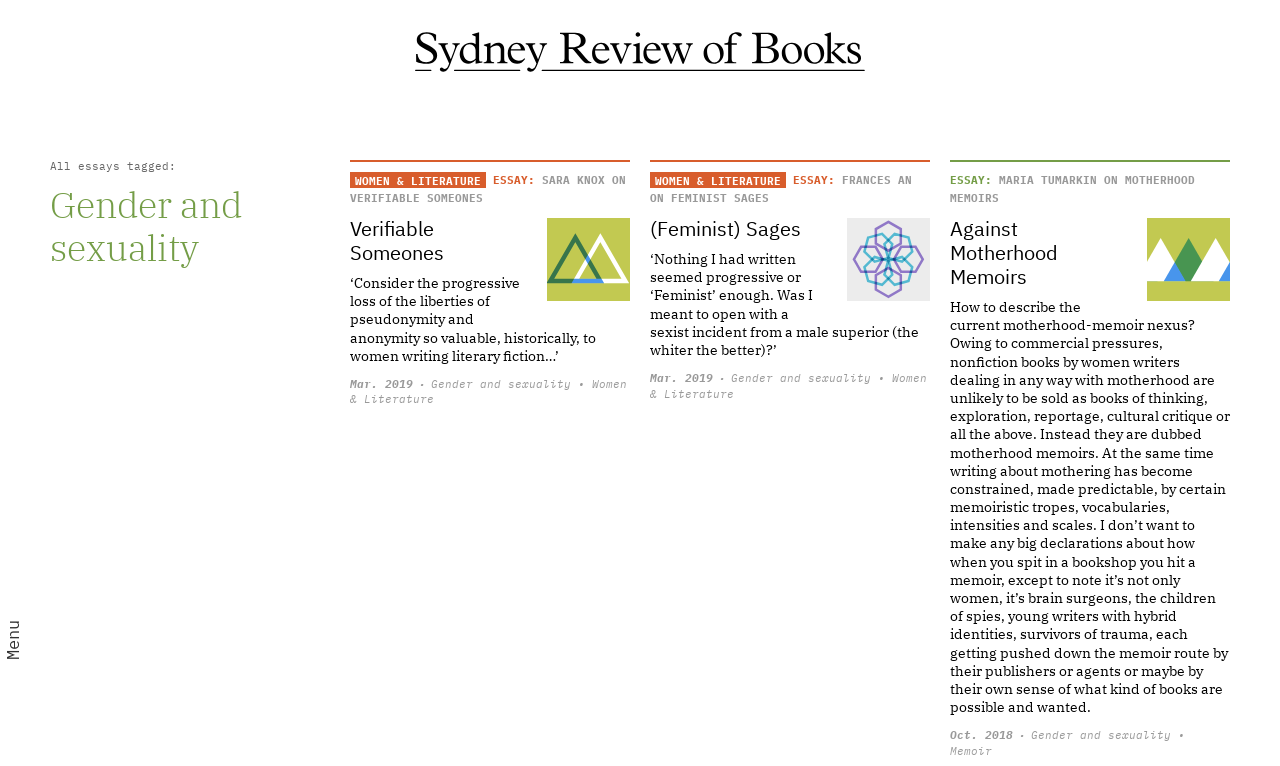In which month was the essay 'Against Motherhood Memoirs' published?
Answer the question with just one word or phrase using the image.

Oct. 2018